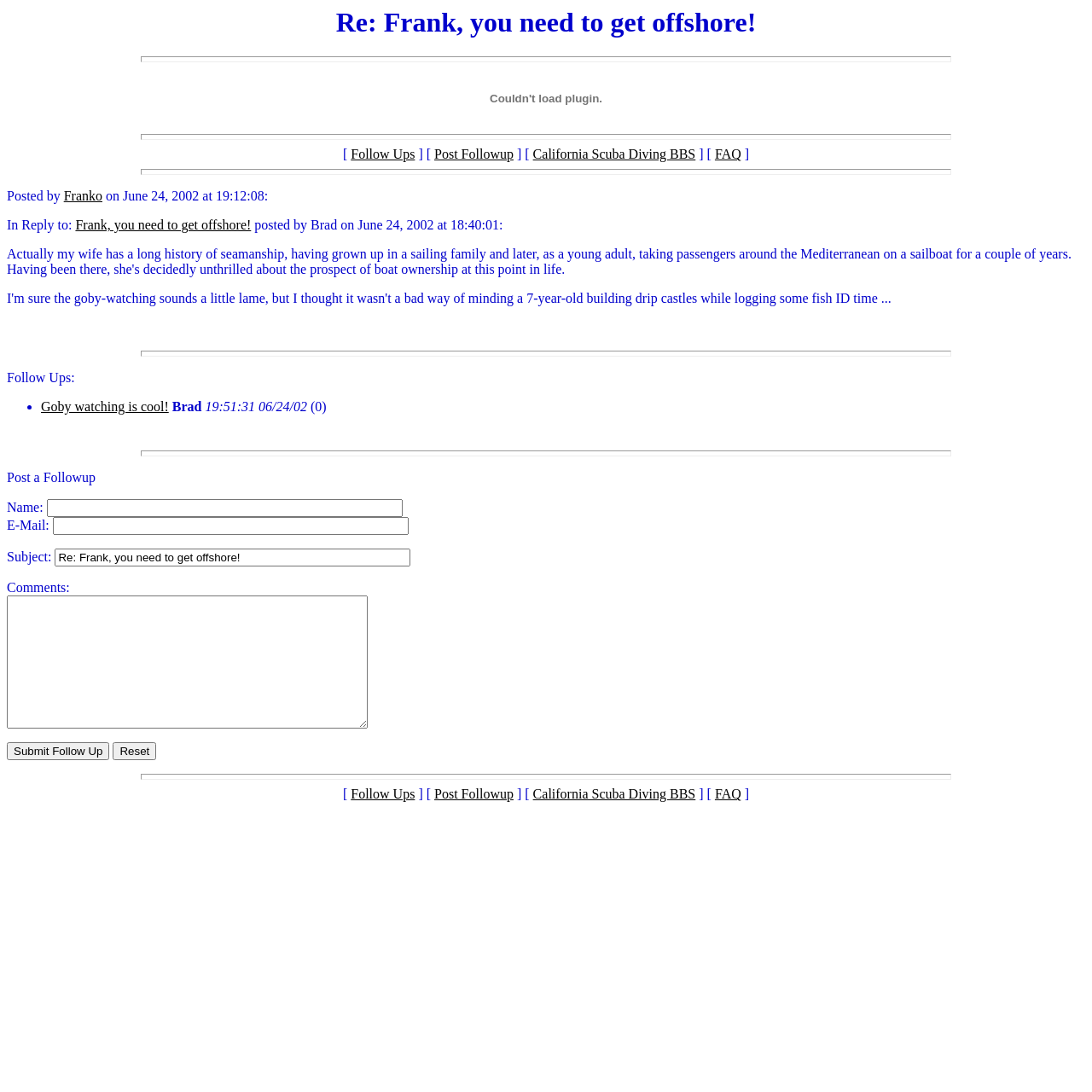Locate the UI element described by parent_node: Name: name="email" and provide its bounding box coordinates. Use the format (top-left x, top-left y, bottom-right x, bottom-right y) with all values as floating point numbers between 0 and 1.

[0.048, 0.474, 0.374, 0.49]